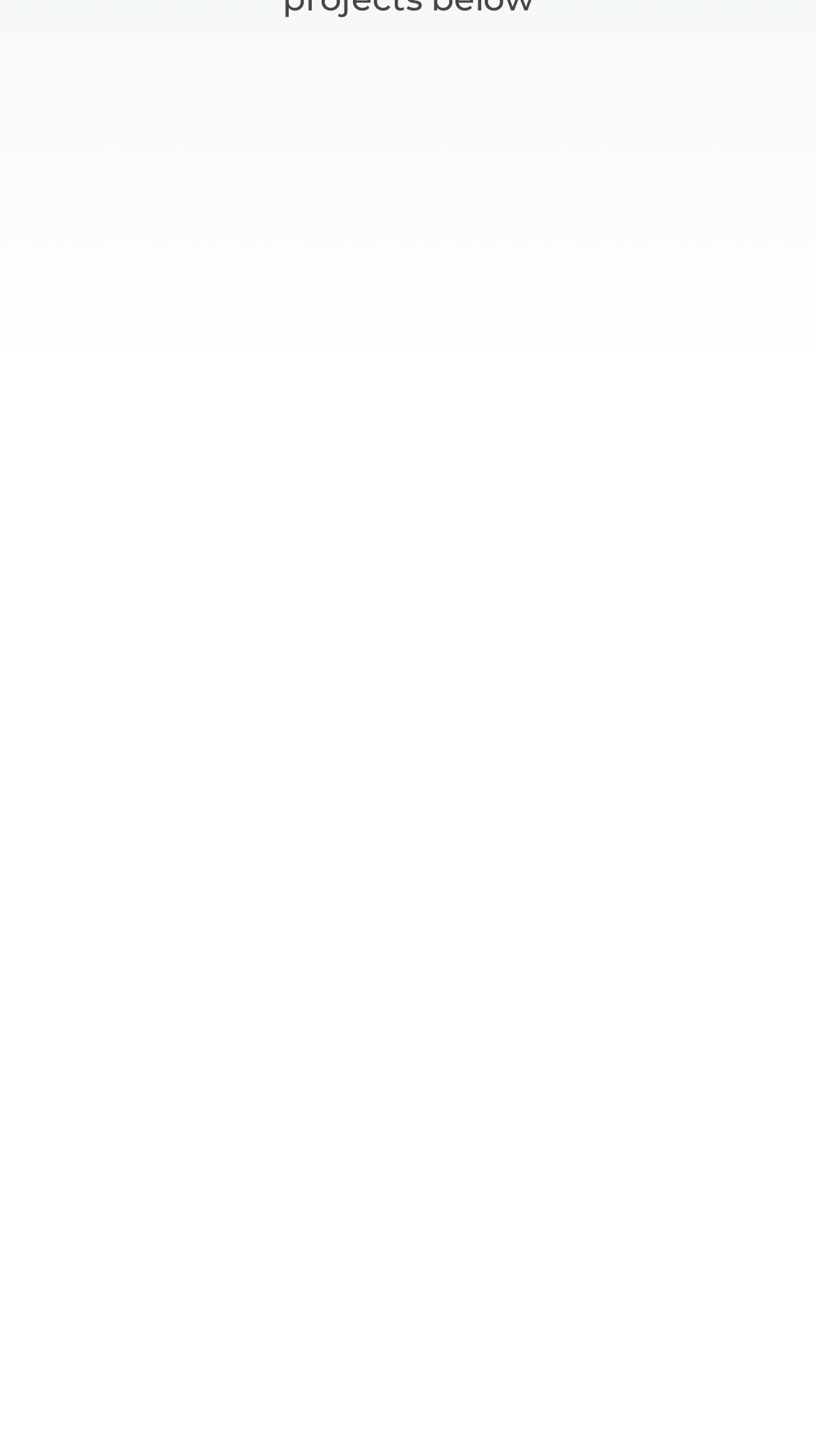What is the category of the 'Sites / Programs Used' section?
Look at the image and answer the question using a single word or phrase.

NA